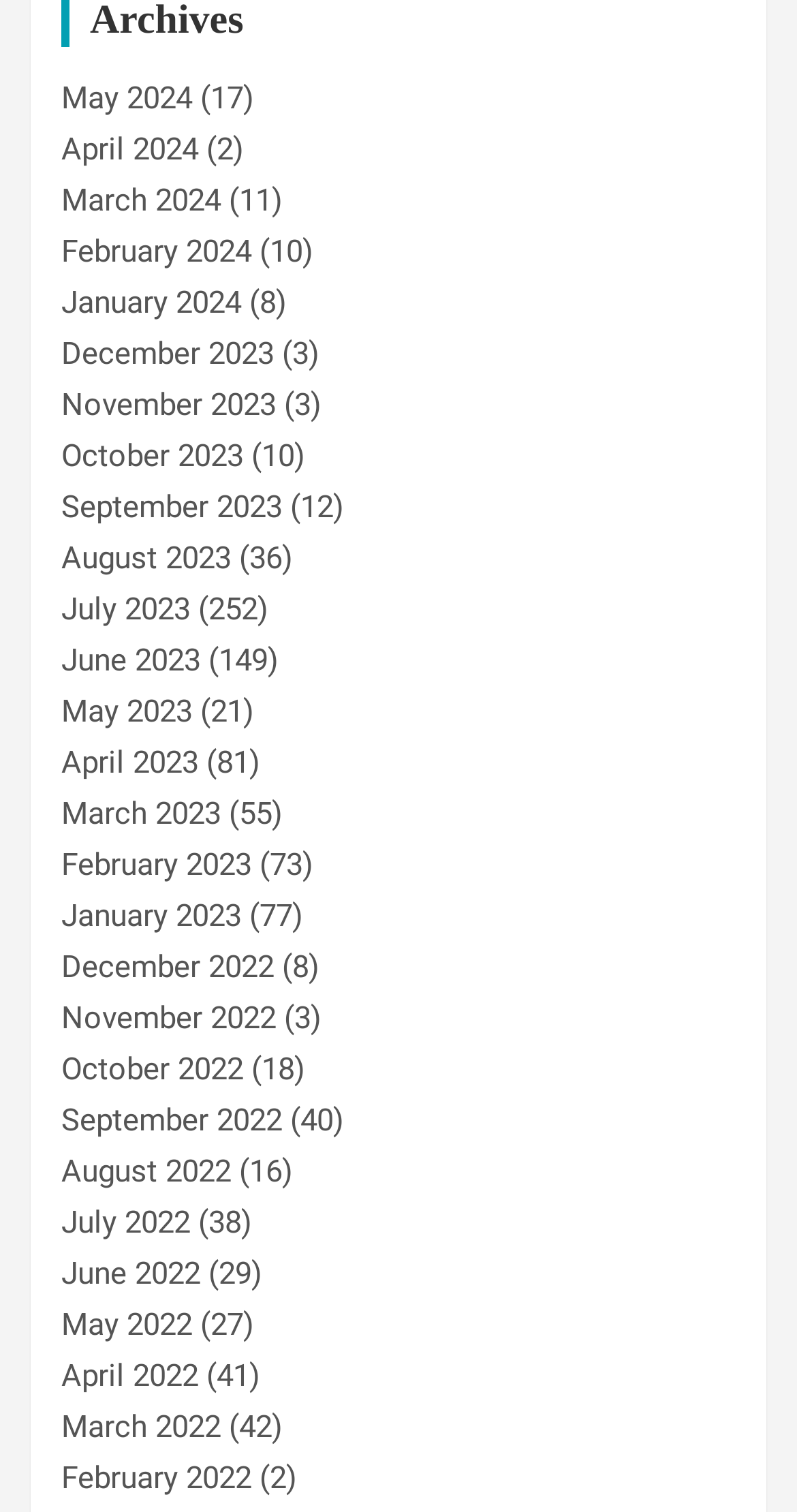Pinpoint the bounding box coordinates of the clickable element to carry out the following instruction: "Access March 2024."

[0.077, 0.12, 0.277, 0.144]